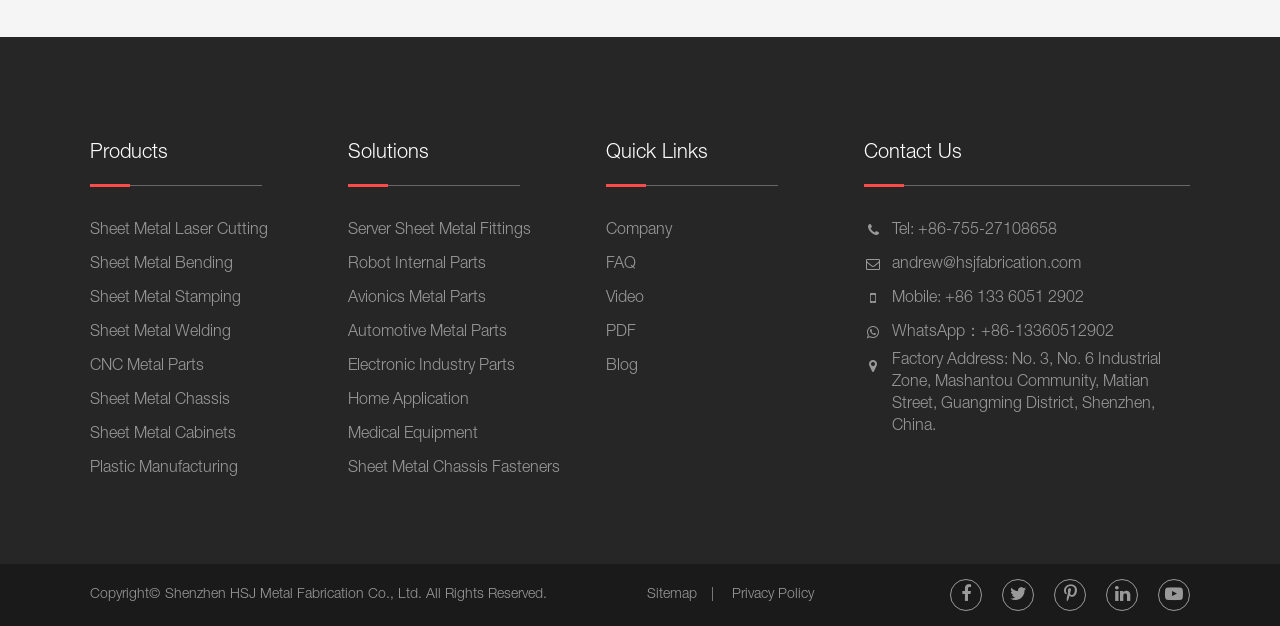Using details from the image, please answer the following question comprehensively:
What is the company's main business?

Based on the links provided on the webpage, such as 'Sheet Metal Laser Cutting', 'Sheet Metal Bending', and 'CNC Metal Parts', it can be inferred that the company's main business is metal fabrication.